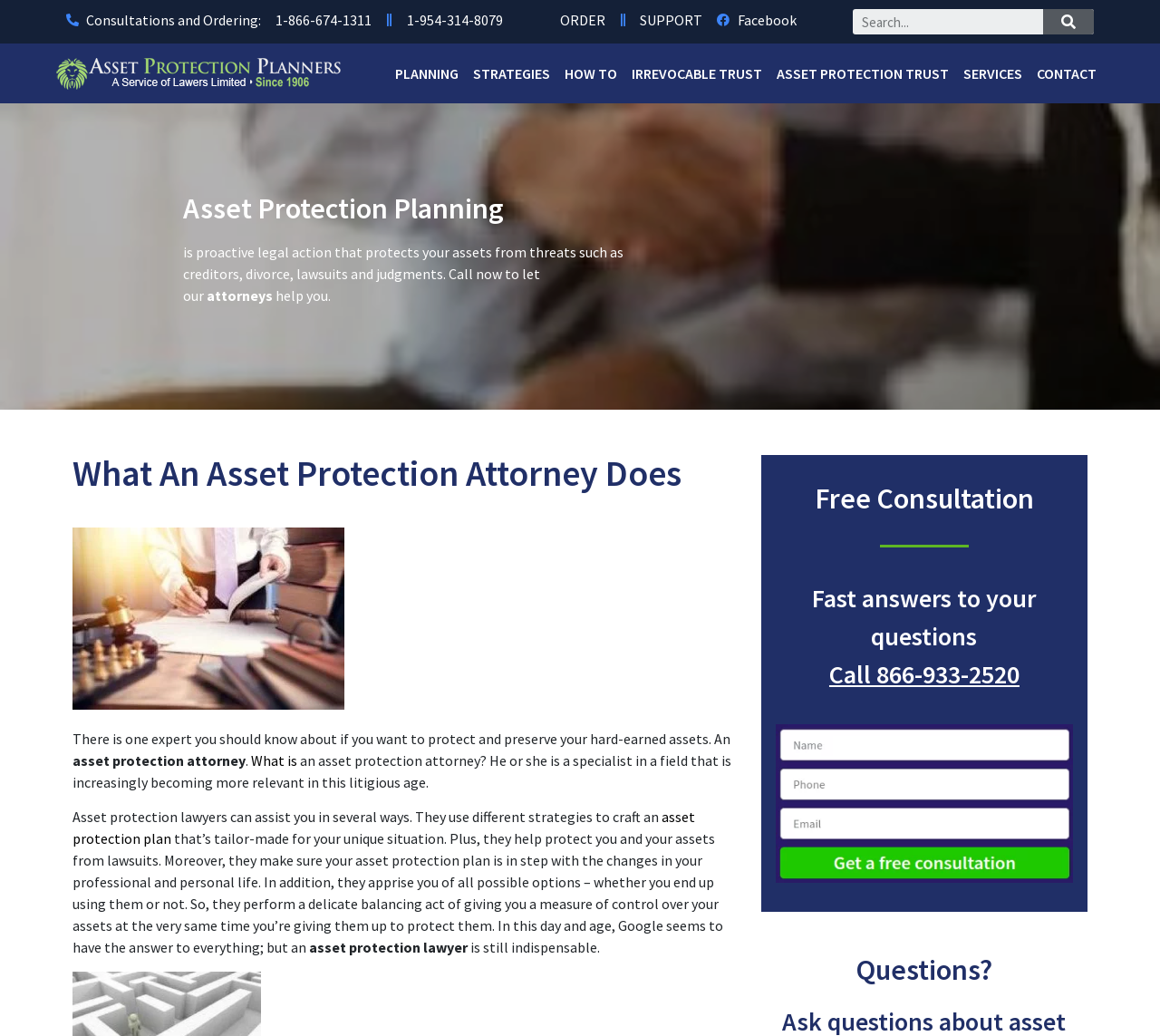What is the topic of the image on the webpage?
From the details in the image, answer the question comprehensively.

I found the topic of the image on the webpage by looking at the image description, which says 'asset protection attorney'.